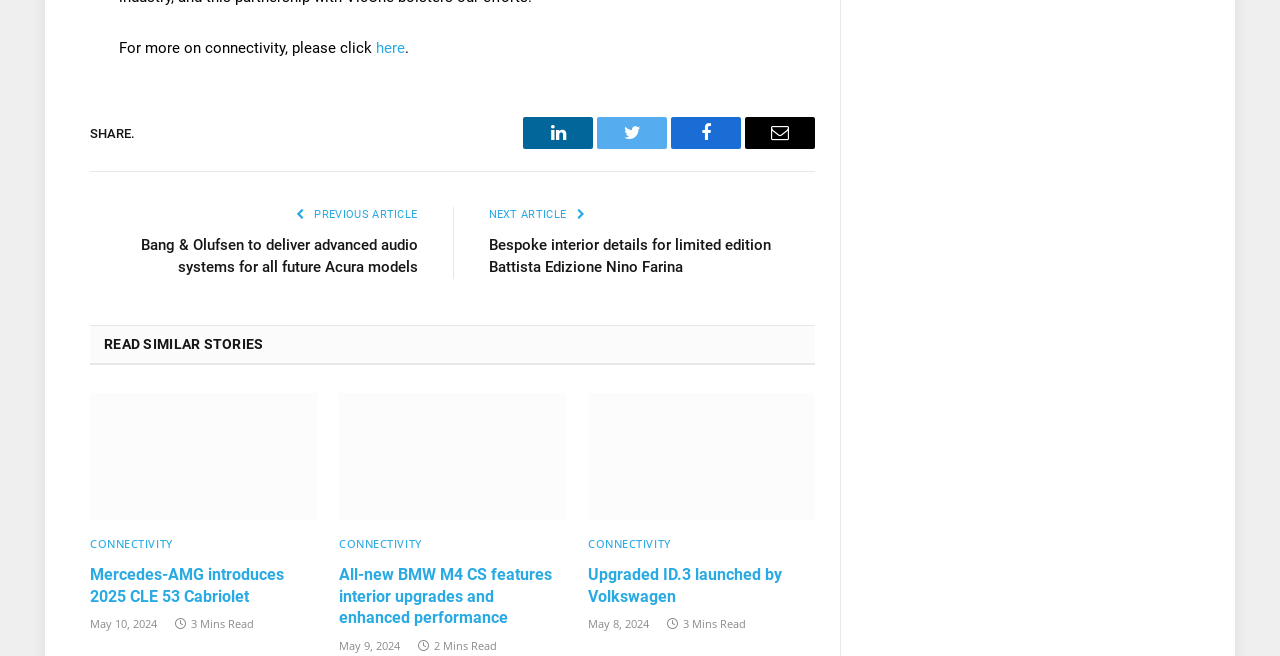How many minutes does it take to read the third article?
Answer the question with a single word or phrase by looking at the picture.

3 Mins